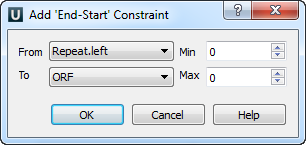Offer a detailed account of the various components present in the image.

The image displays a dialog box titled "Add 'End-Start' Constraint." This interface includes two dropdown menus labeled "From" and "To," allowing users to select options relevant to the constraints being set. In the "From" section, the option "Repeat.left" is selected, indicating a starting point for the constraint. The "To" section includes "ORF," representing the endpoint of the constraint.

Beneath these selections, there are fields for entering minimum and maximum values, both initially set to zero. The dialog features three buttons at the bottom: "OK" for confirming the constraint added, "Cancel" for dismissing the dialog without changes, and "Help," which likely provides additional information or guidance on using this feature. Overall, this dialog is a crucial element for users working with constraints in a software environment, facilitating precise control over data relationships.